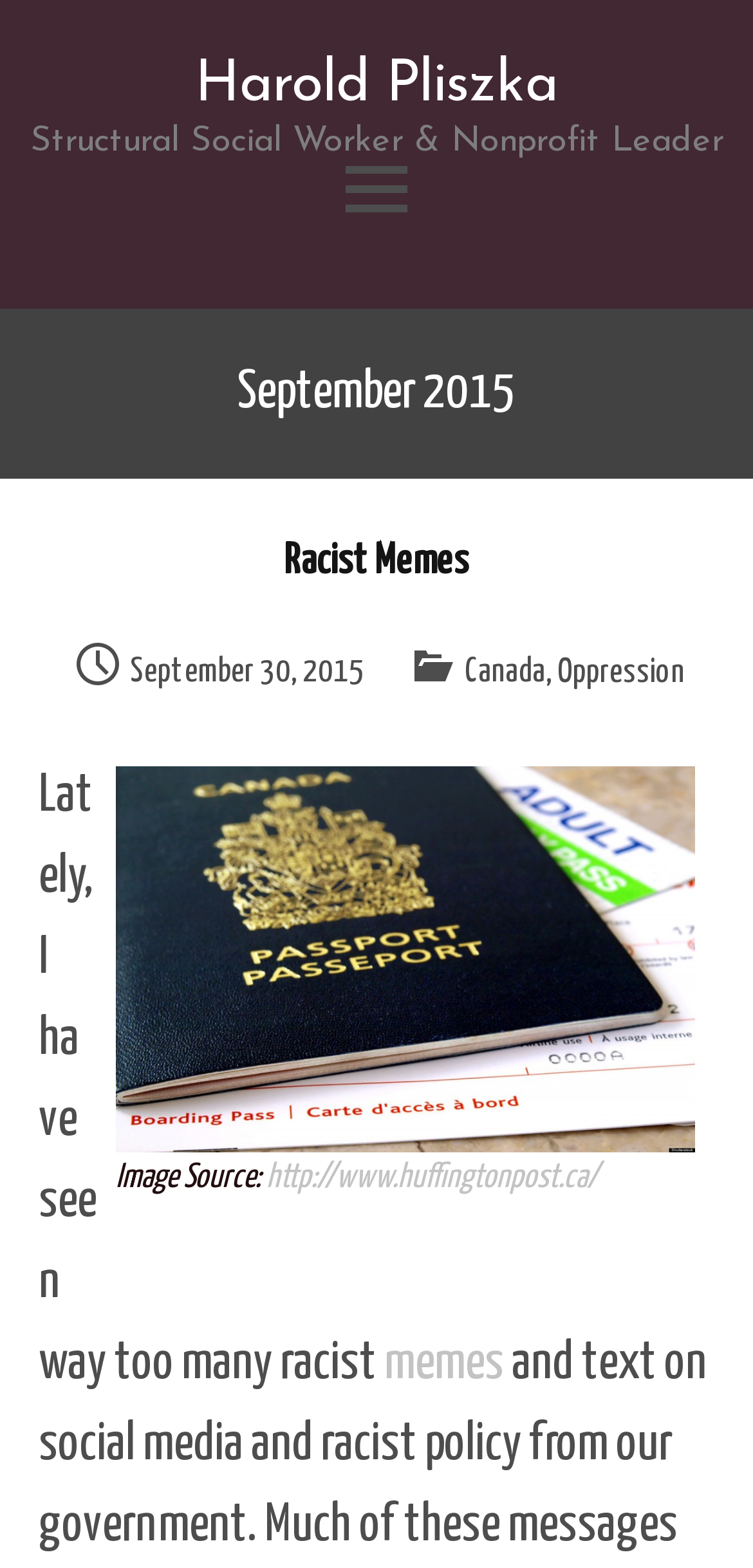Locate the bounding box coordinates of the area you need to click to fulfill this instruction: 'Skip to content'. The coordinates must be in the form of four float numbers ranging from 0 to 1: [left, top, right, bottom].

[0.5, 0.136, 0.841, 0.188]